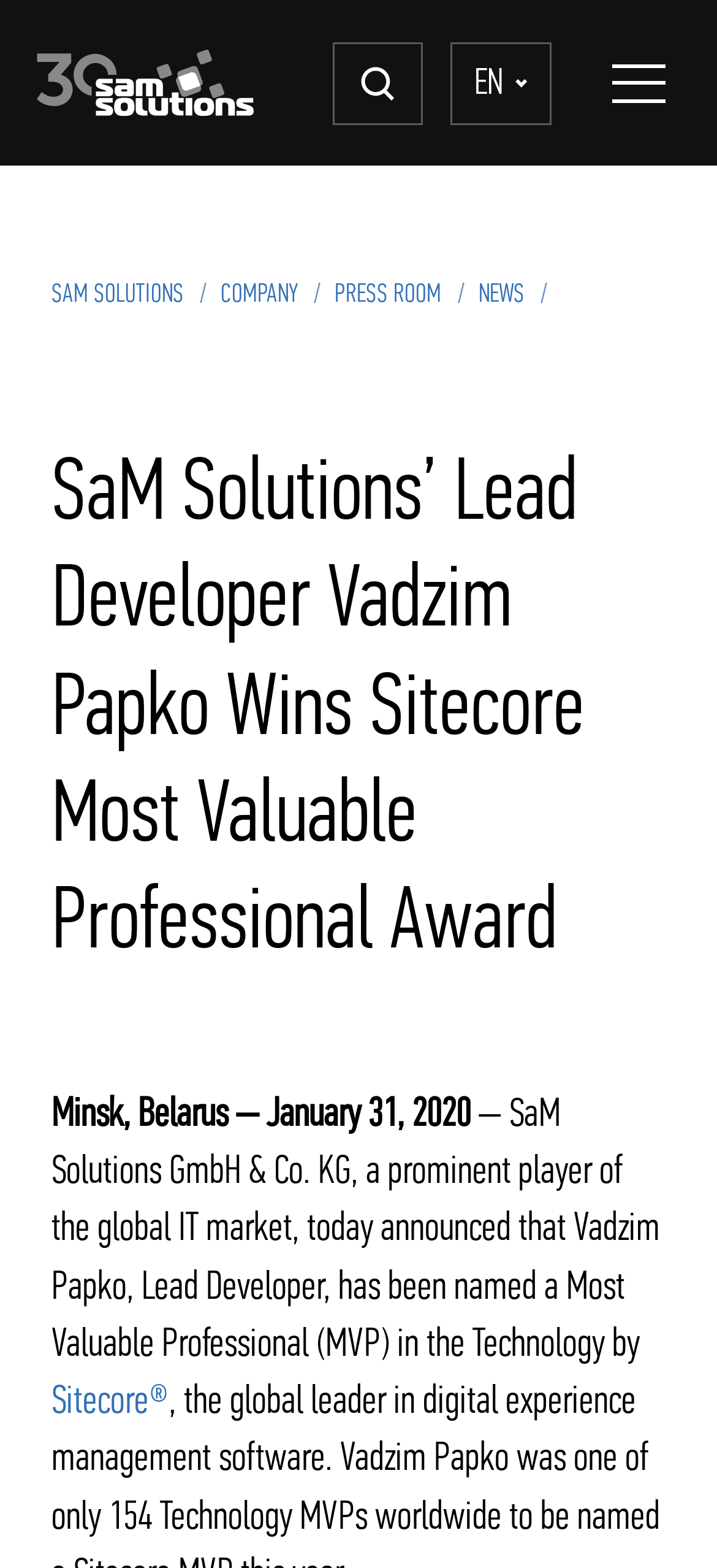Write a detailed summary of the webpage.

The webpage is about Vadzim Papko, a Sitecore Lead Developer, being named a Sitecore Technology Most Valuable Professional. At the top left, there is a link to "SaM Solutions" accompanied by an image with the same name. To the right of this, there is another image. Below these elements, there is a language selection option "EN" at the top right corner.

The main navigation menu is located below the language selection, with links to "SAM SOLUTIONS", "COMPANY", "PRESS ROOM", and "NEWS", separated by forward slashes. The "NEWS" link is at the far right.

The main content of the webpage is a news article with a heading that announces Vadzim Papko's achievement. Below the heading, there is a date and location "Minsk, Belarus — January 31, 2020". The article text follows, which describes Vadzim Papko's recognition as a Most Valuable Professional in the Technology by Sitecore. The text includes a link to "Sitecore®" at the bottom.